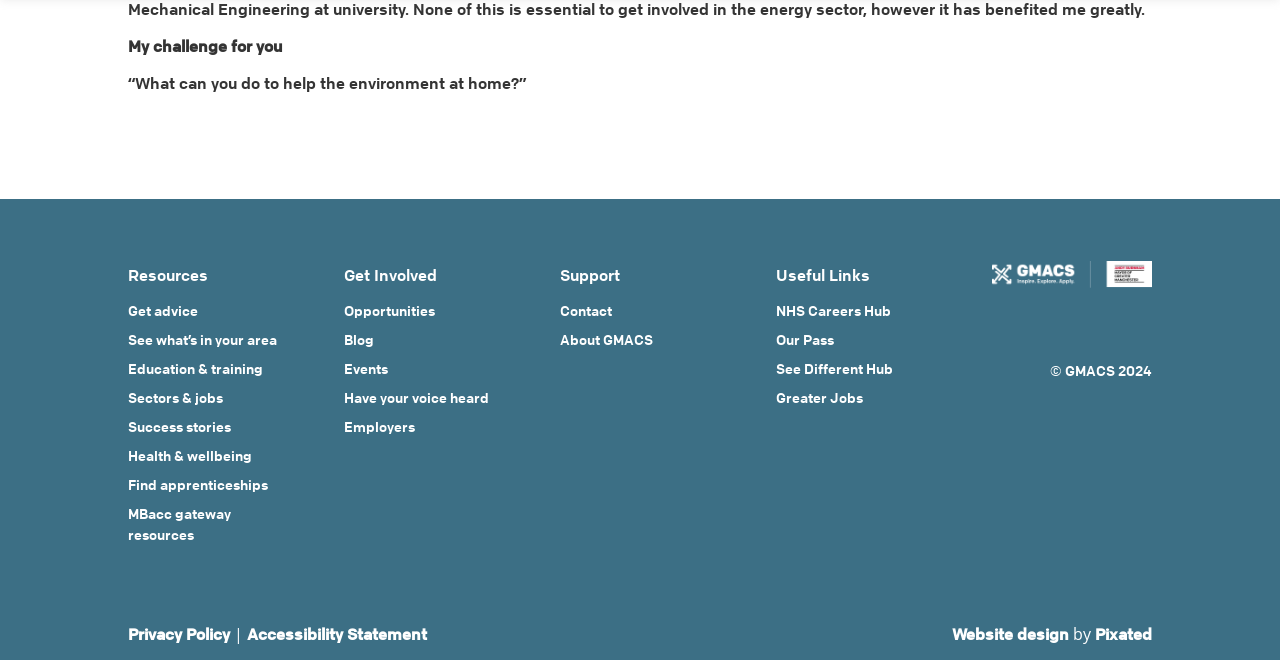Determine the bounding box coordinates for the area that should be clicked to carry out the following instruction: "See what’s in your area".

[0.1, 0.499, 0.216, 0.527]